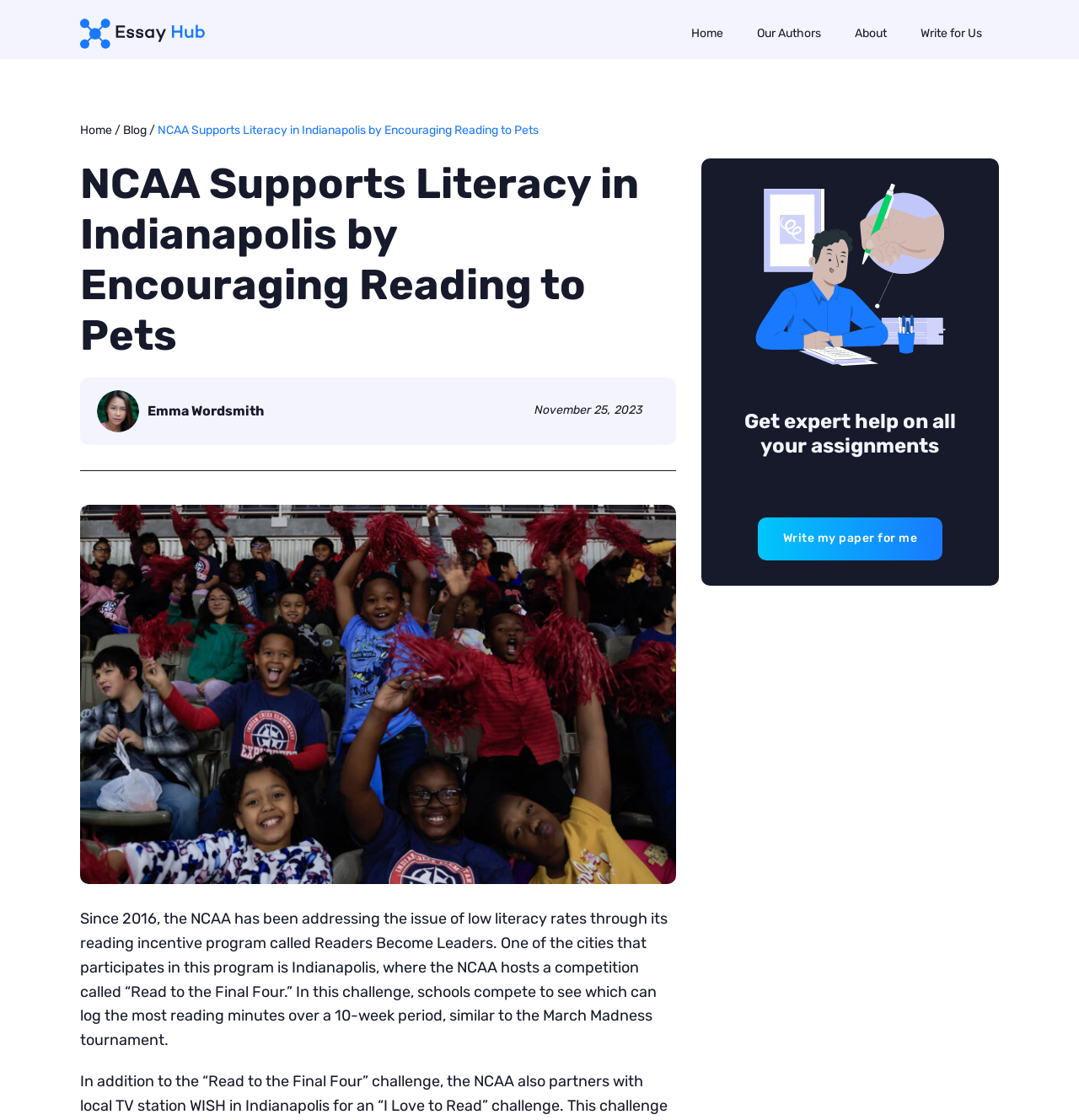Please identify the primary heading of the webpage and give its text content.

NCAA Supports Literacy in Indianapolis by Encouraging Reading to Pets